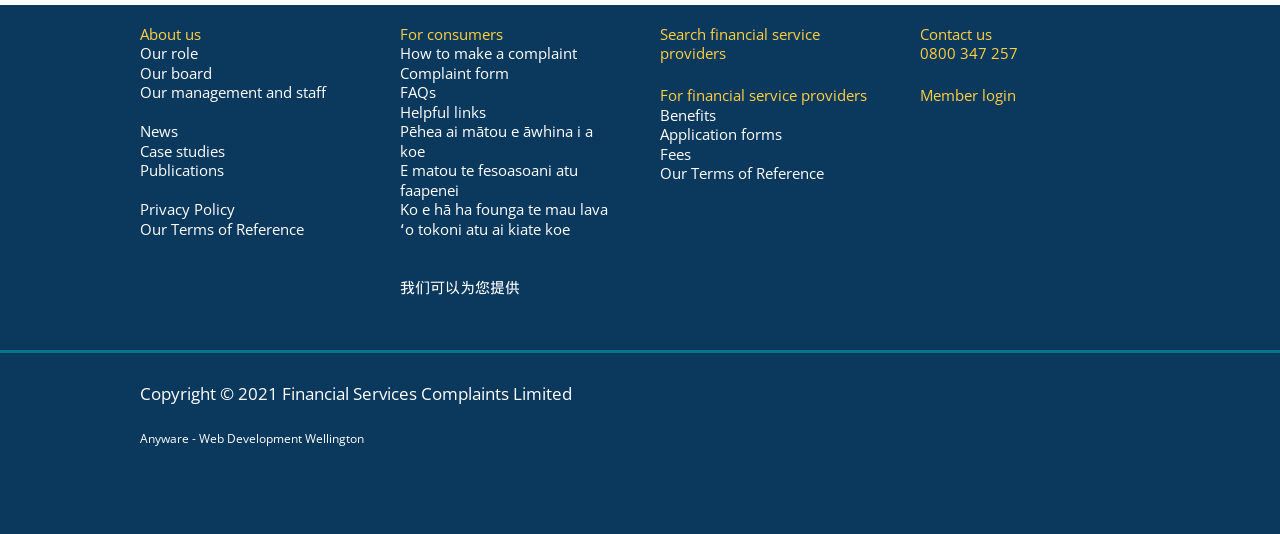Determine the bounding box coordinates for the clickable element required to fulfill the instruction: "Contact us". Provide the coordinates as four float numbers between 0 and 1, i.e., [left, top, right, bottom].

[0.719, 0.045, 0.775, 0.082]